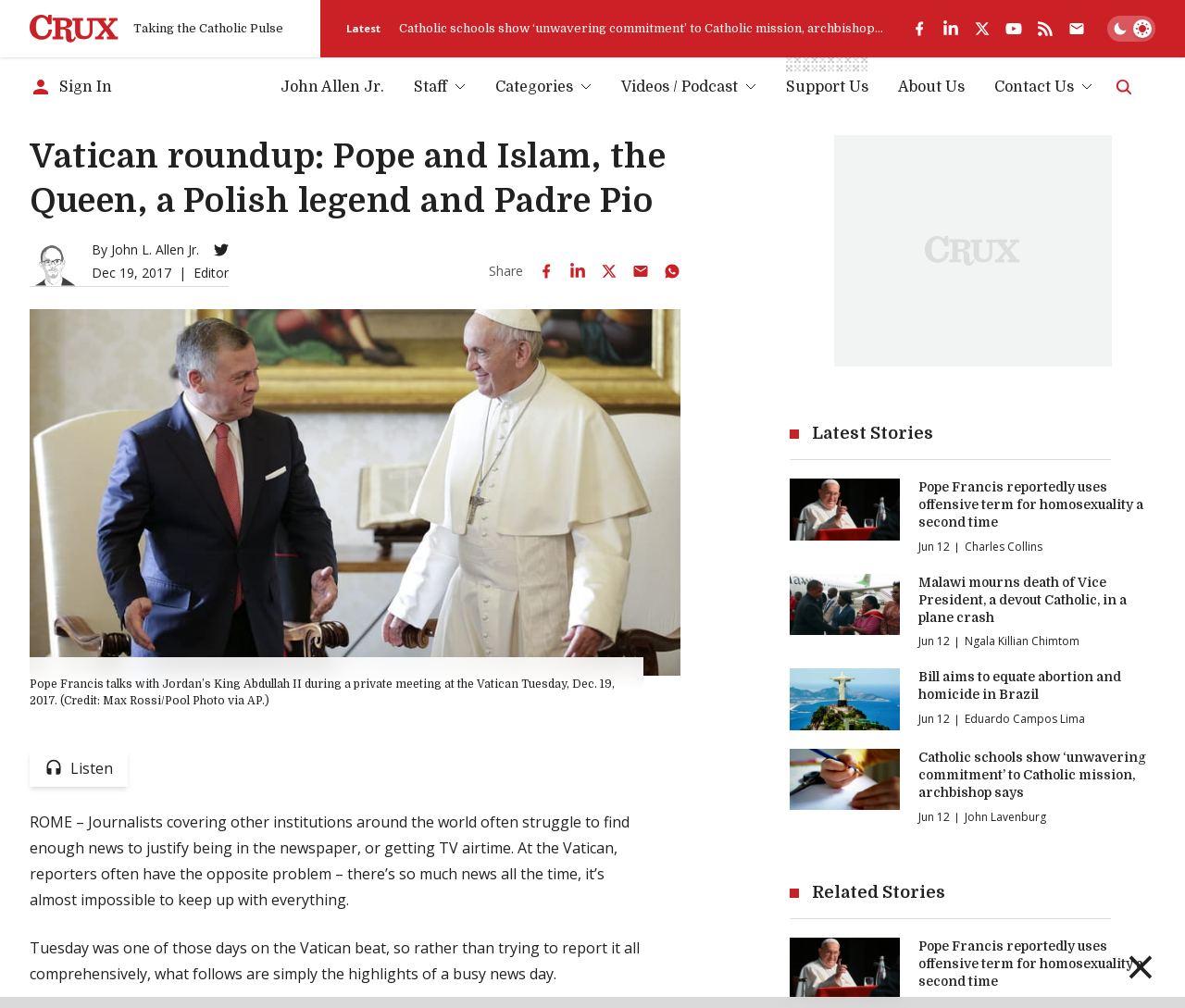What is the name of the social media platform with the image of a bird? Based on the image, give a response in one word or a short phrase.

Twitter